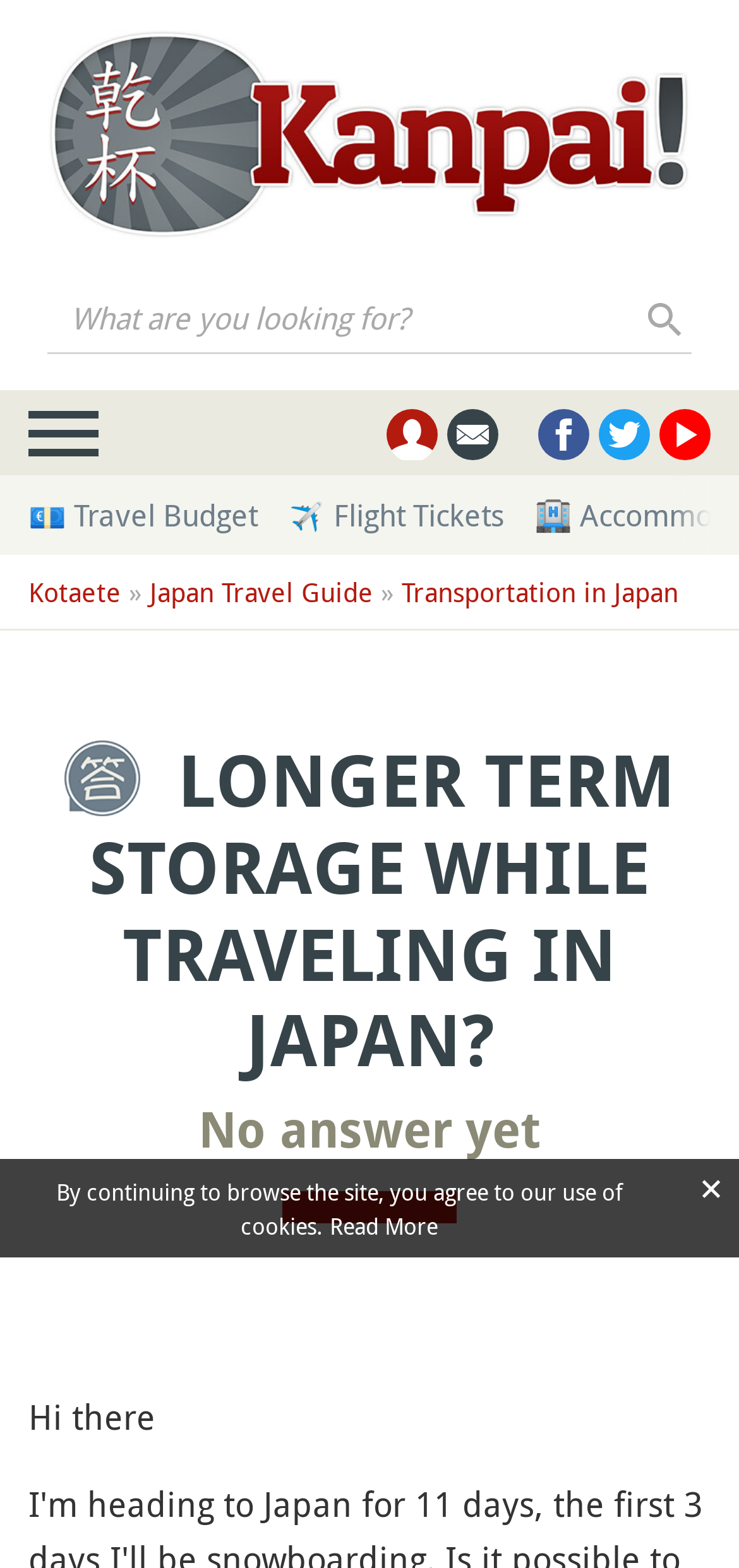Calculate the bounding box coordinates for the UI element based on the following description: "+(61) 7 5554 5157". Ensure the coordinates are four float numbers between 0 and 1, i.e., [left, top, right, bottom].

None